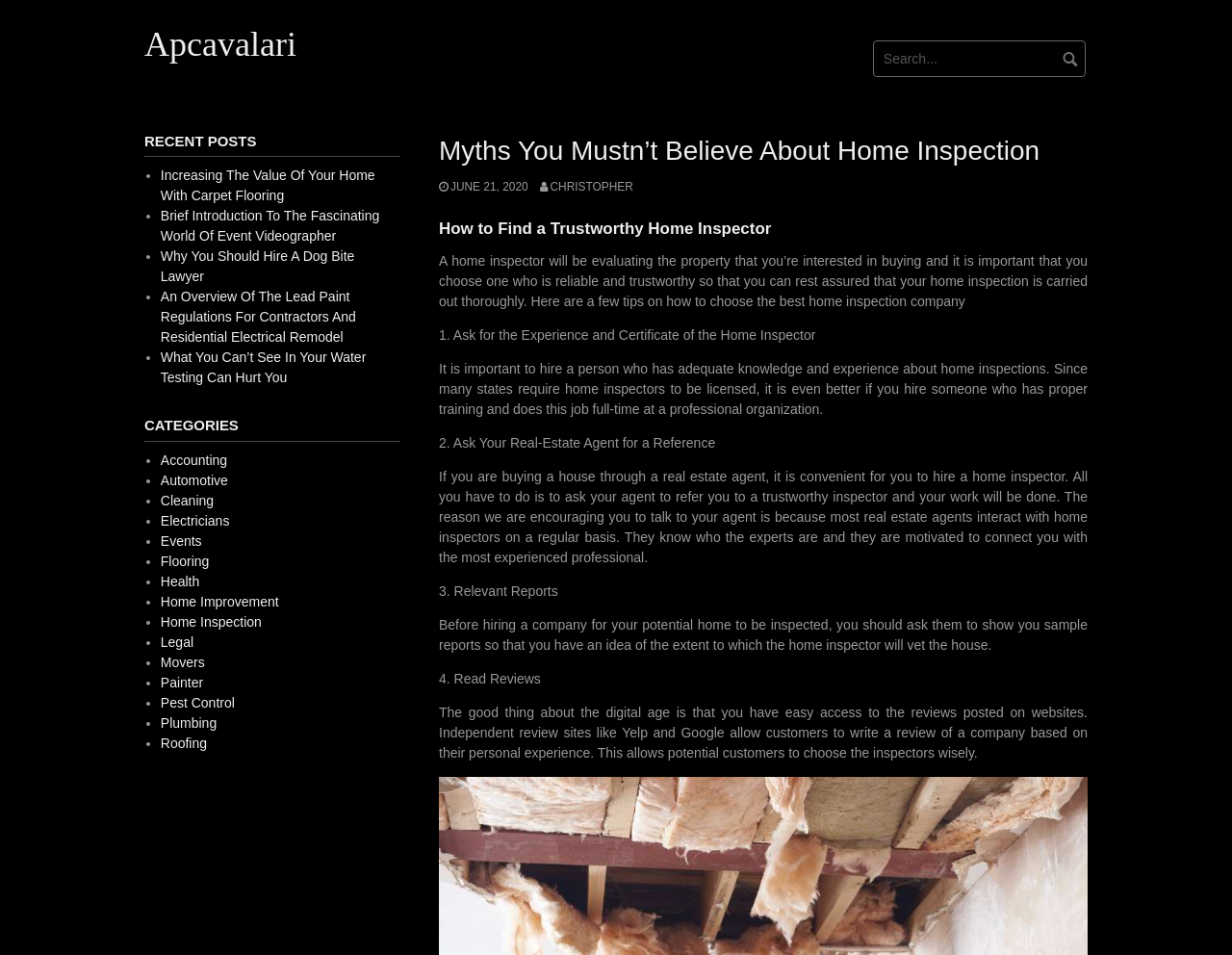Please find and report the bounding box coordinates of the element to click in order to perform the following action: "Leave a comment". The coordinates should be expressed as four float numbers between 0 and 1, in the format [left, top, right, bottom].

None